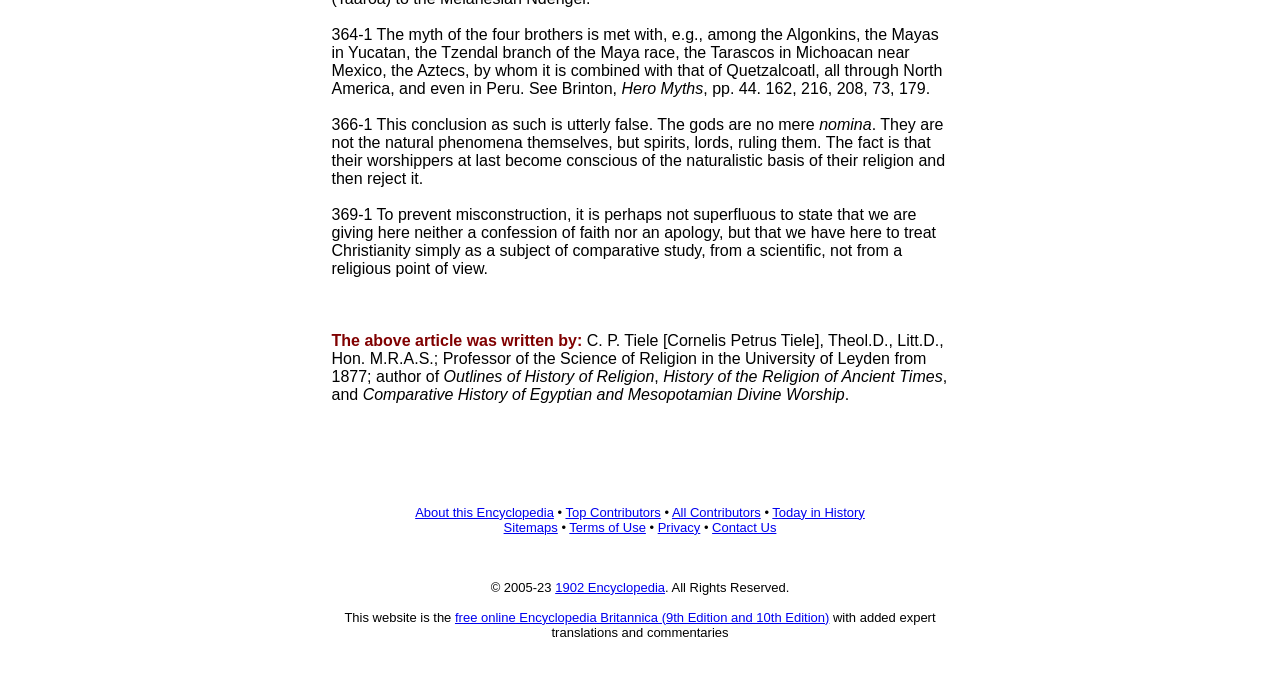Reply to the question with a single word or phrase:
What is the purpose of the article?

Comparative study of Christianity